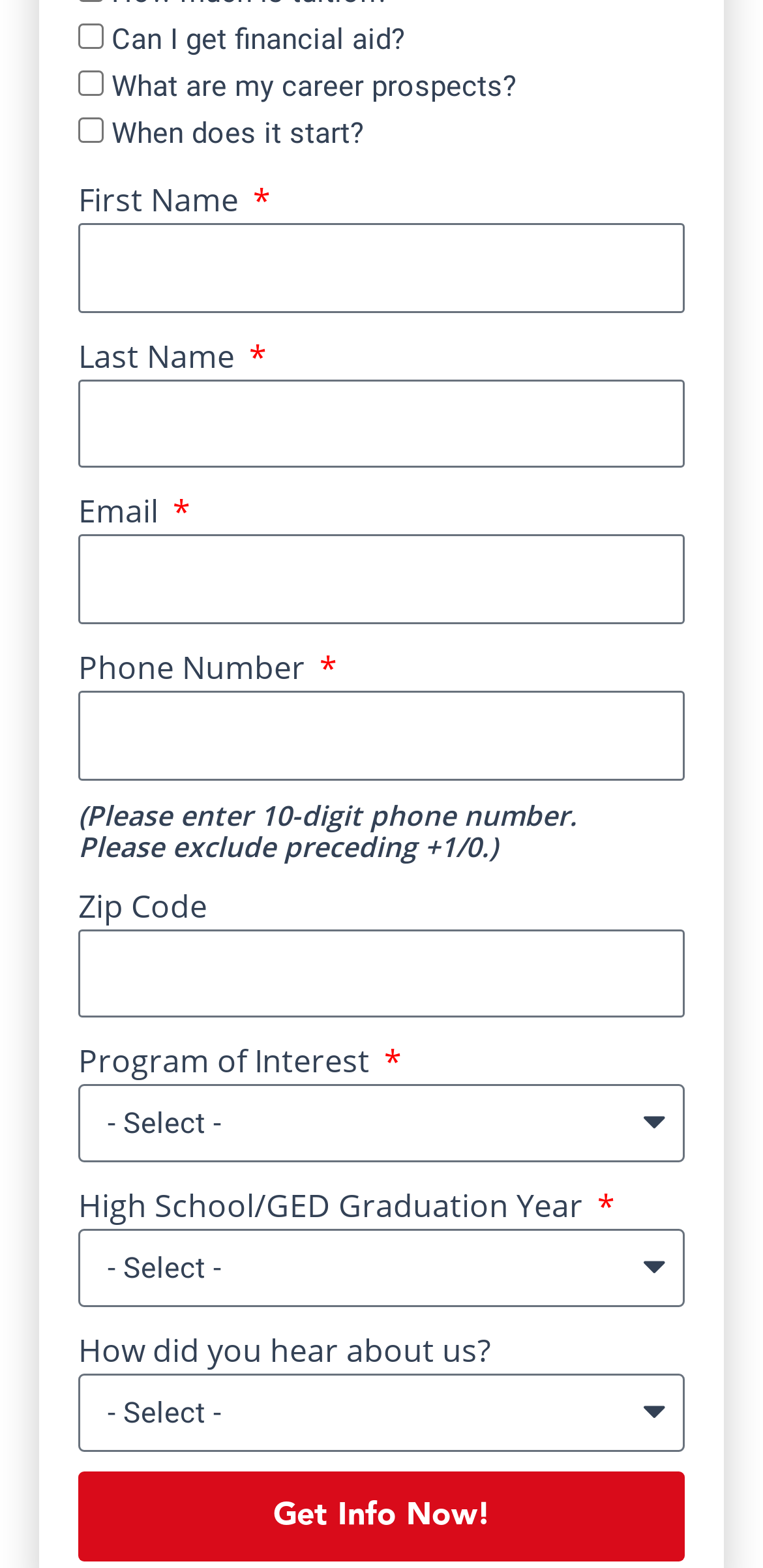Find the bounding box coordinates corresponding to the UI element with the description: "Get Info Now!". The coordinates should be formatted as [left, top, right, bottom], with values as floats between 0 and 1.

[0.103, 0.939, 0.897, 0.996]